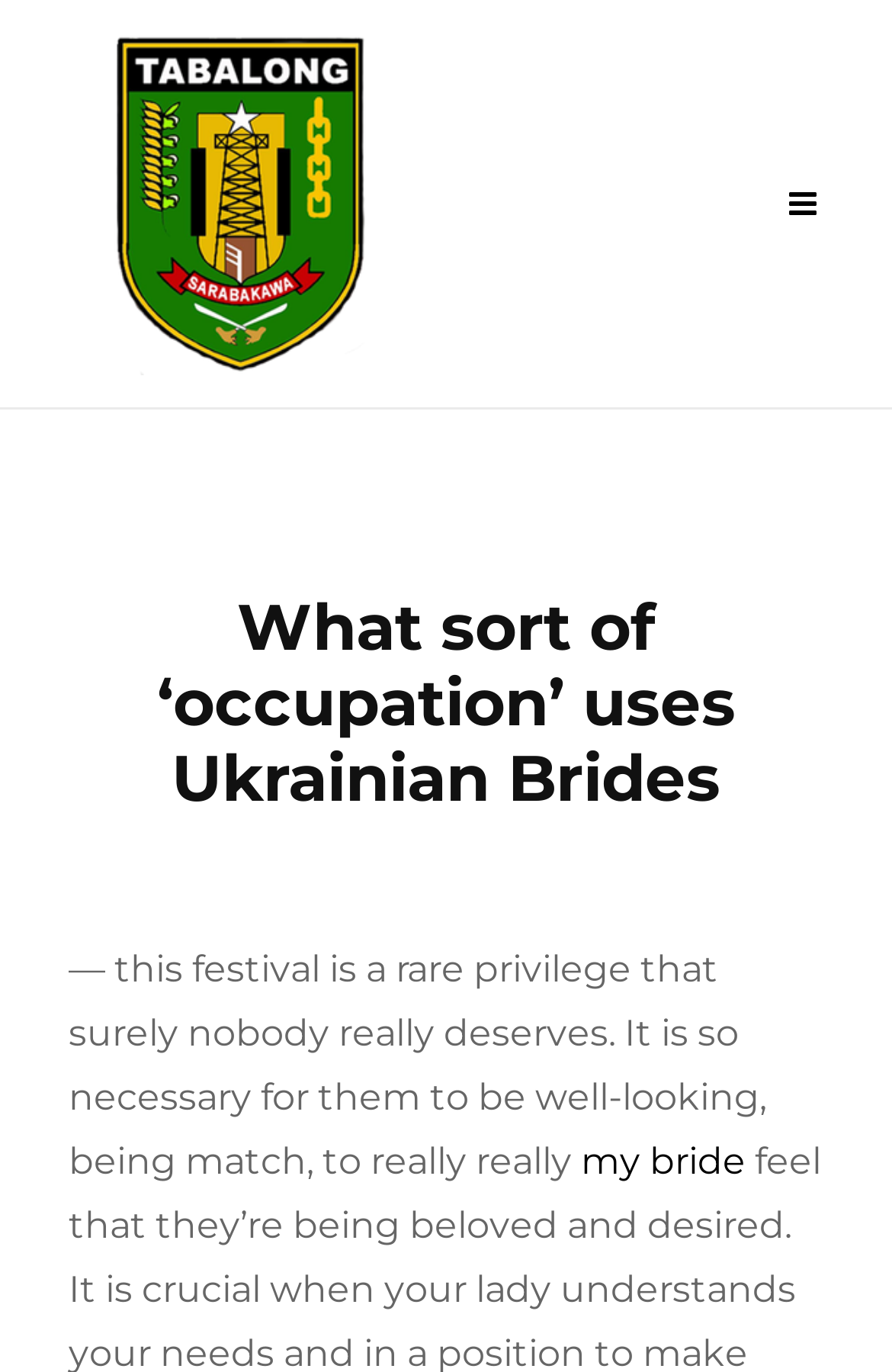Bounding box coordinates are specified in the format (top-left x, top-left y, bottom-right x, bottom-right y). All values are floating point numbers bounded between 0 and 1. Please provide the bounding box coordinate of the region this sentence describes: my bride

[0.651, 0.83, 0.836, 0.862]